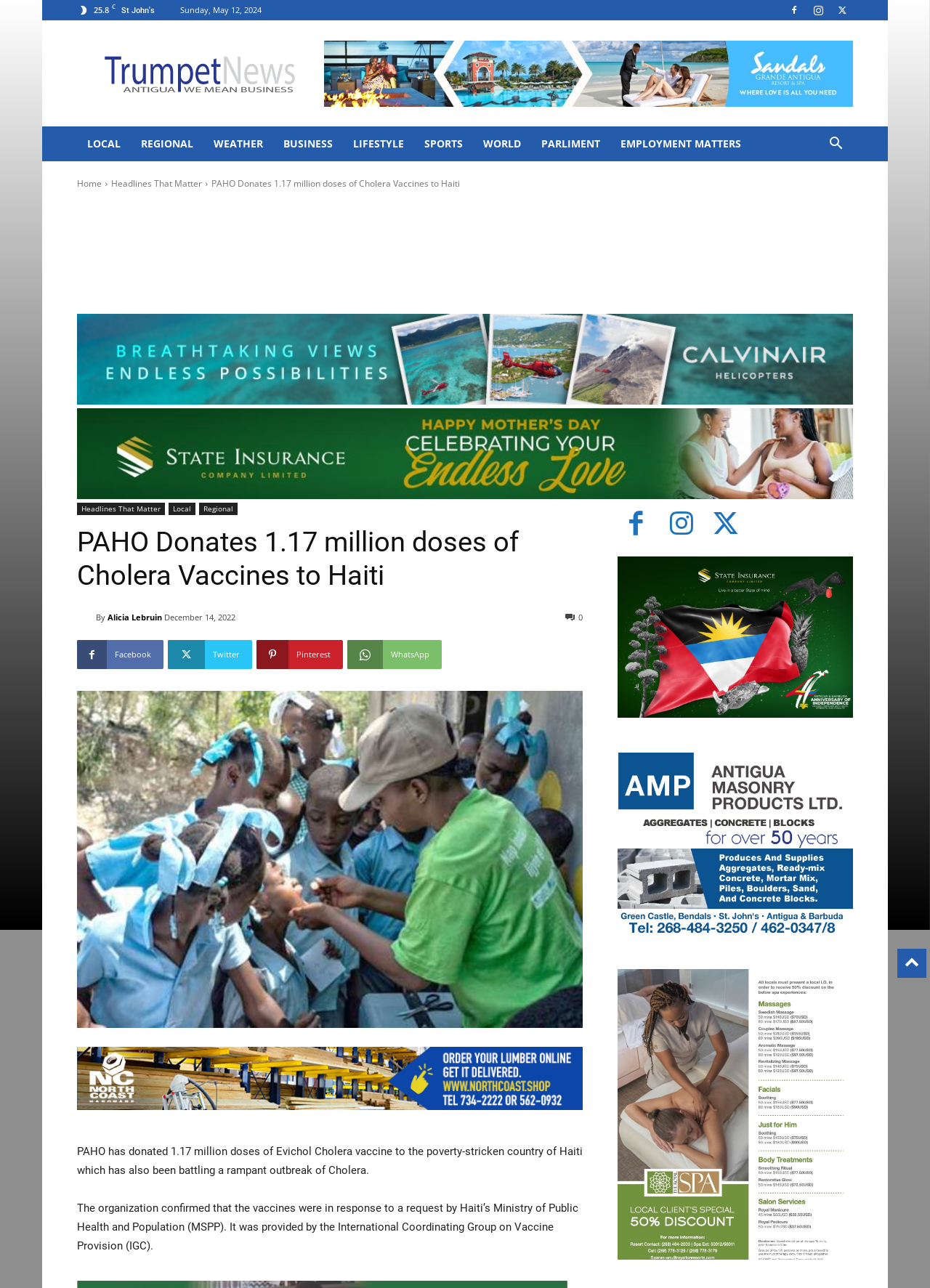Who is the author of the article?
Please provide a single word or phrase as your answer based on the screenshot.

Alicia Lebruin